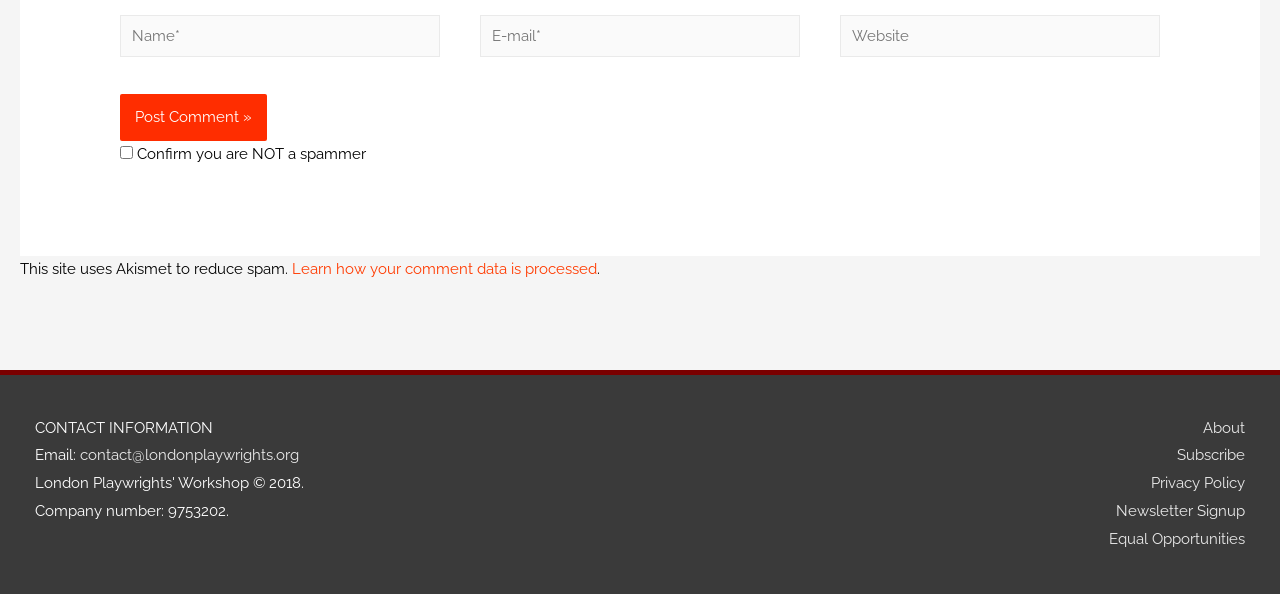Please identify the bounding box coordinates of the element's region that needs to be clicked to fulfill the following instruction: "Enter your name". The bounding box coordinates should consist of four float numbers between 0 and 1, i.e., [left, top, right, bottom].

[0.094, 0.025, 0.344, 0.097]